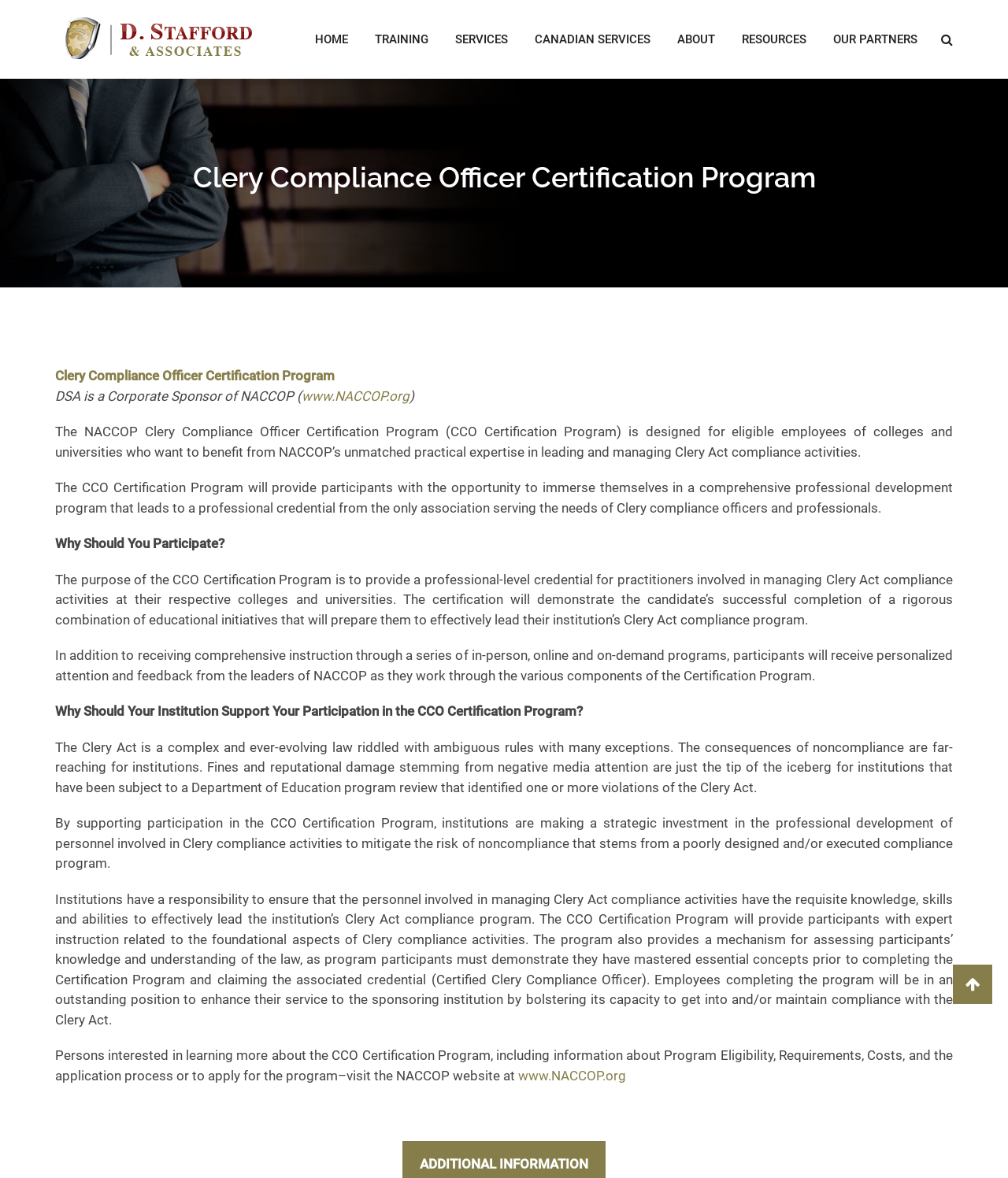Please answer the following question using a single word or phrase: What is the consequence of noncompliance with the Clery Act?

Fines and reputational damage